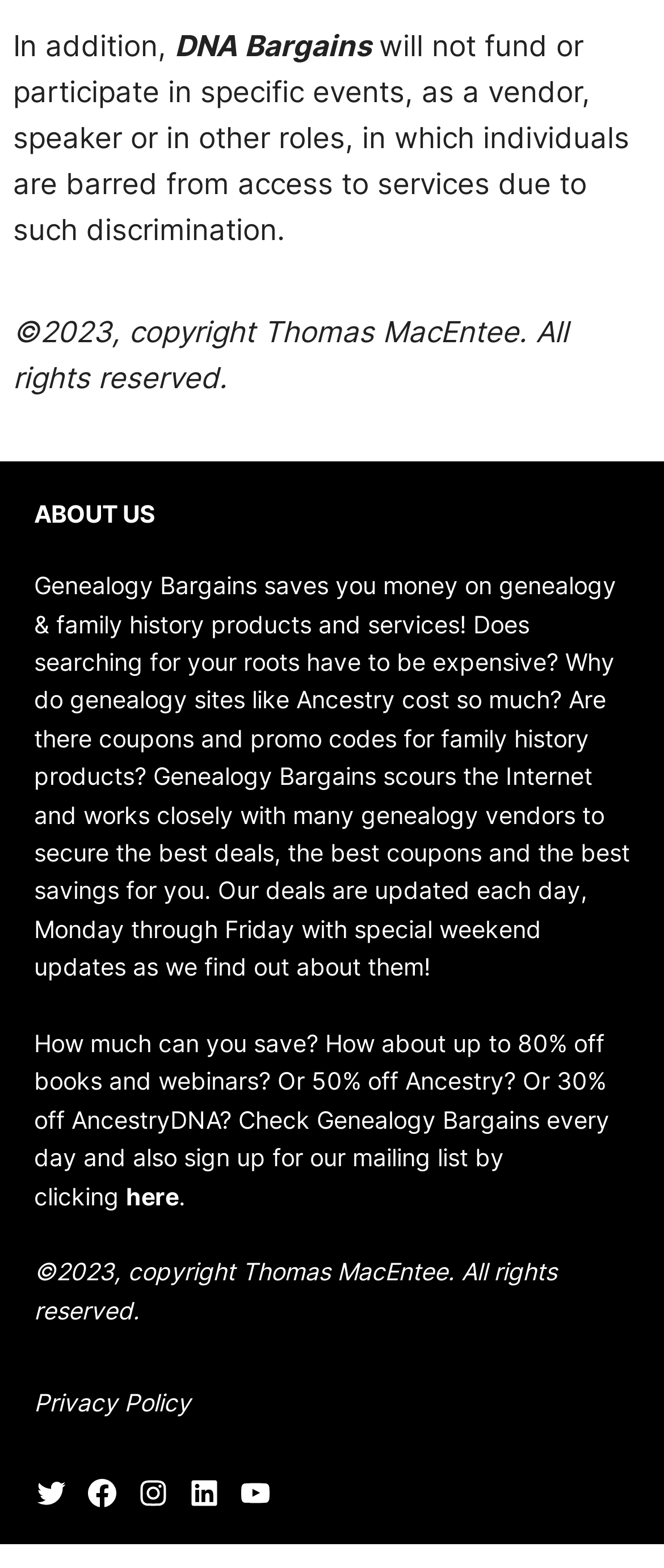Give the bounding box coordinates for the element described by: "Instagram".

[0.205, 0.942, 0.256, 0.964]